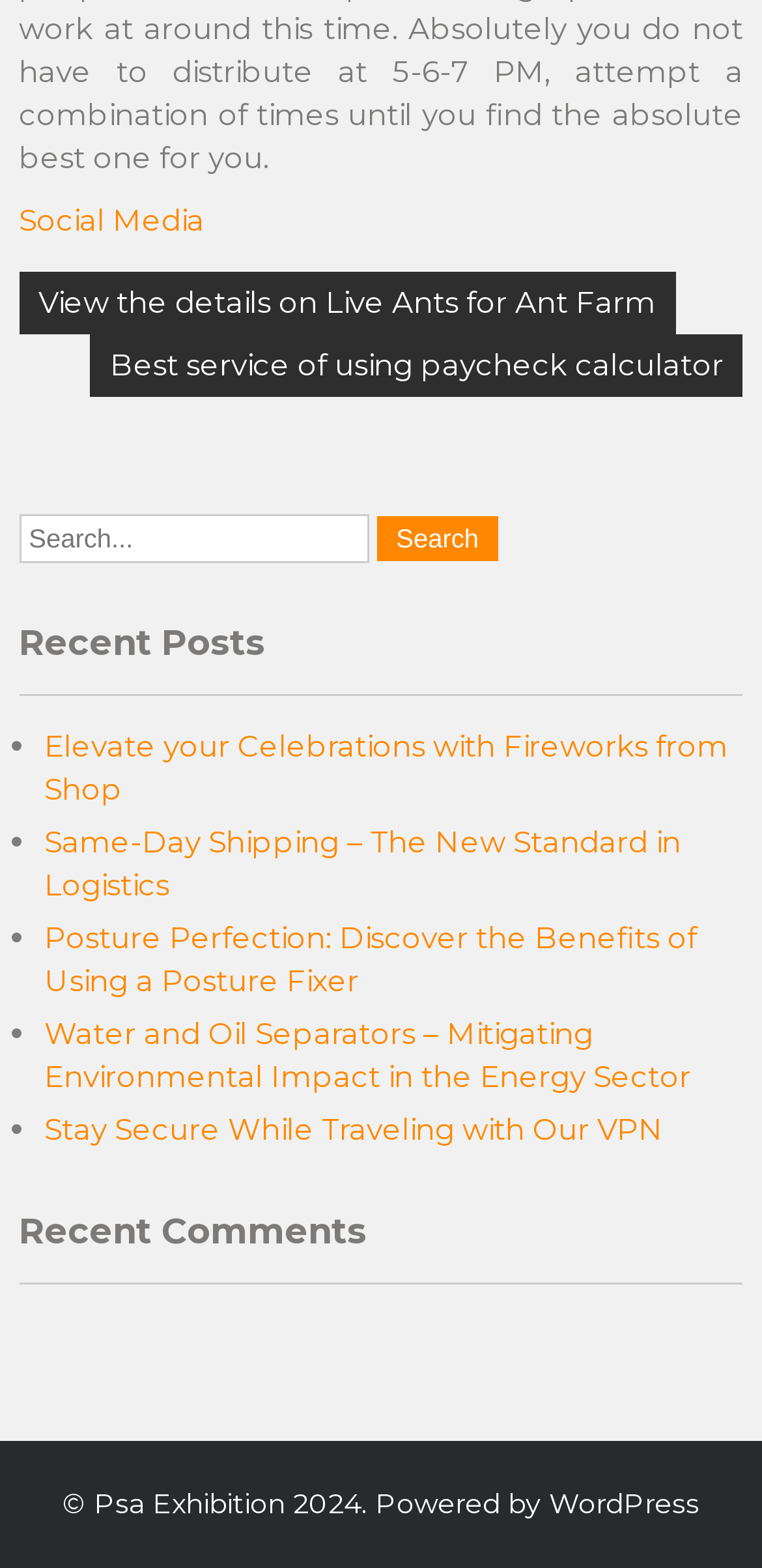Please indicate the bounding box coordinates for the clickable area to complete the following task: "Search for something". The coordinates should be specified as four float numbers between 0 and 1, i.e., [left, top, right, bottom].

[0.025, 0.328, 0.975, 0.359]